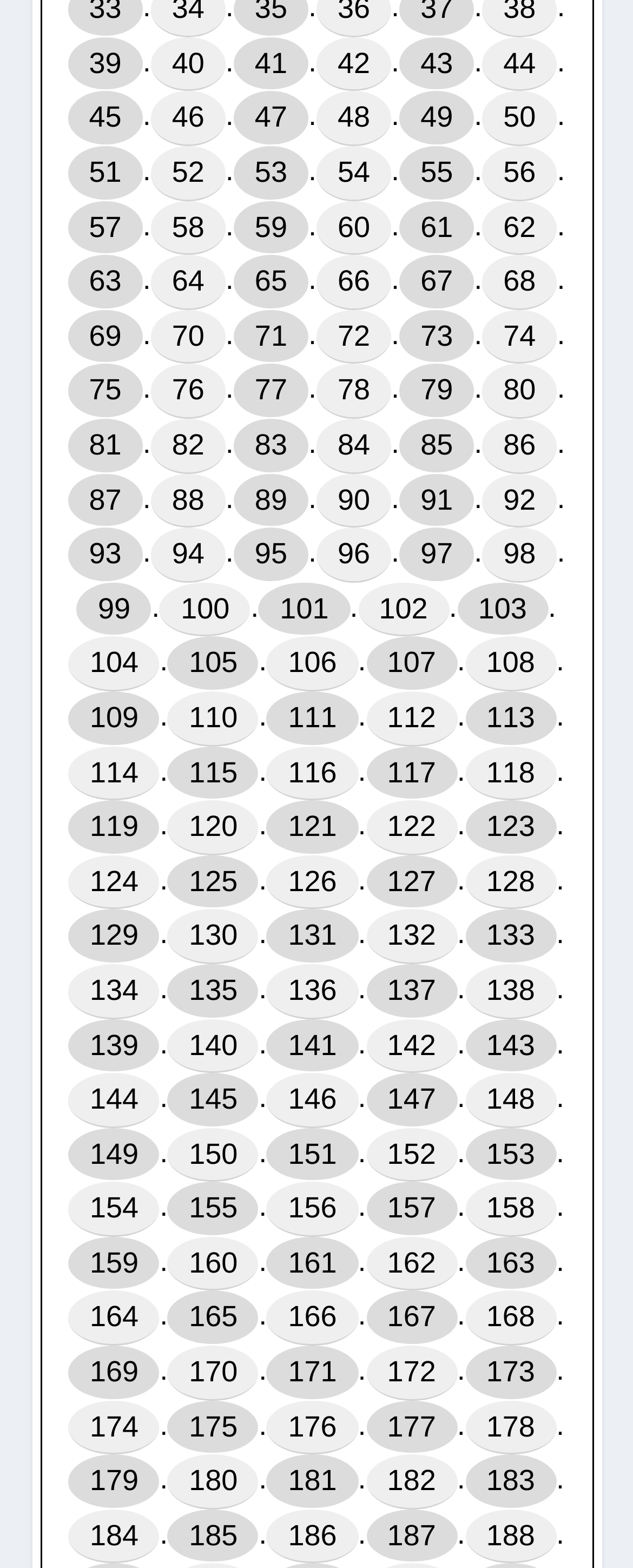Please locate the bounding box coordinates for the element that should be clicked to achieve the following instruction: "click the first link". Ensure the coordinates are given as four float numbers between 0 and 1, i.e., [left, top, right, bottom].

[0.107, 0.024, 0.225, 0.058]